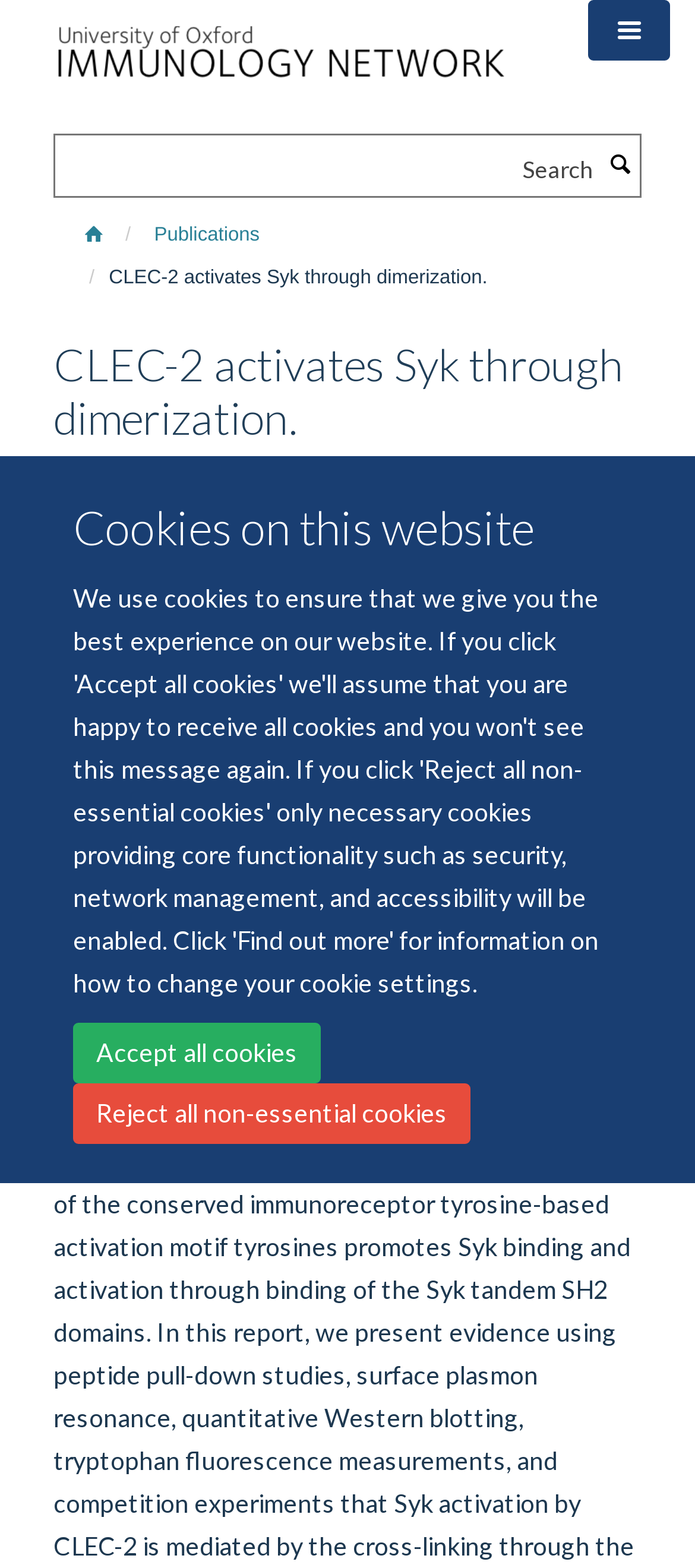How many links are in the top navigation menu?
Respond to the question with a well-detailed and thorough answer.

I counted the number of links in the top navigation menu by looking at the link elements with the texts 'Skip to main content', 'Publications', and '', which suggests that there are 3 links in the top navigation menu.